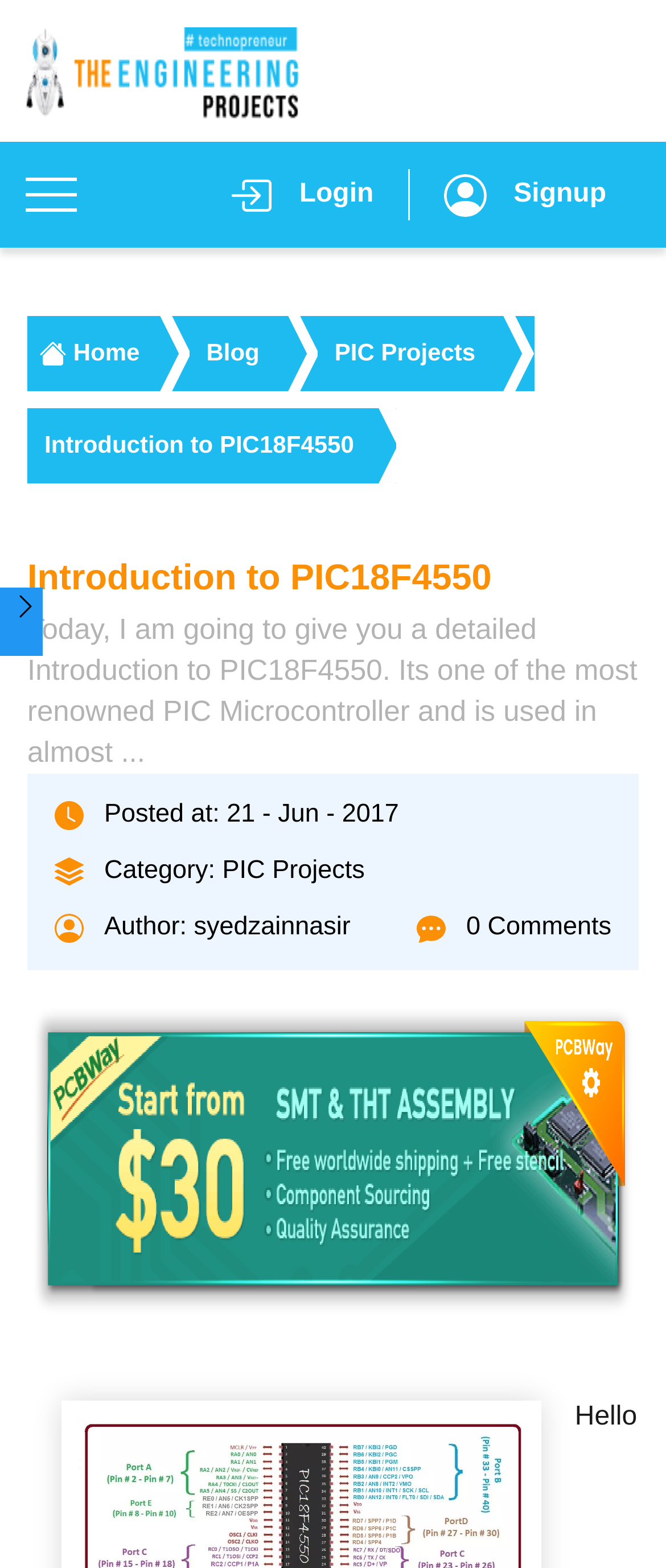What is the category of the article?
Offer a detailed and exhaustive answer to the question.

The category of the article is mentioned in the link 'Category: PIC Projects' which is located below the heading and above the author information.